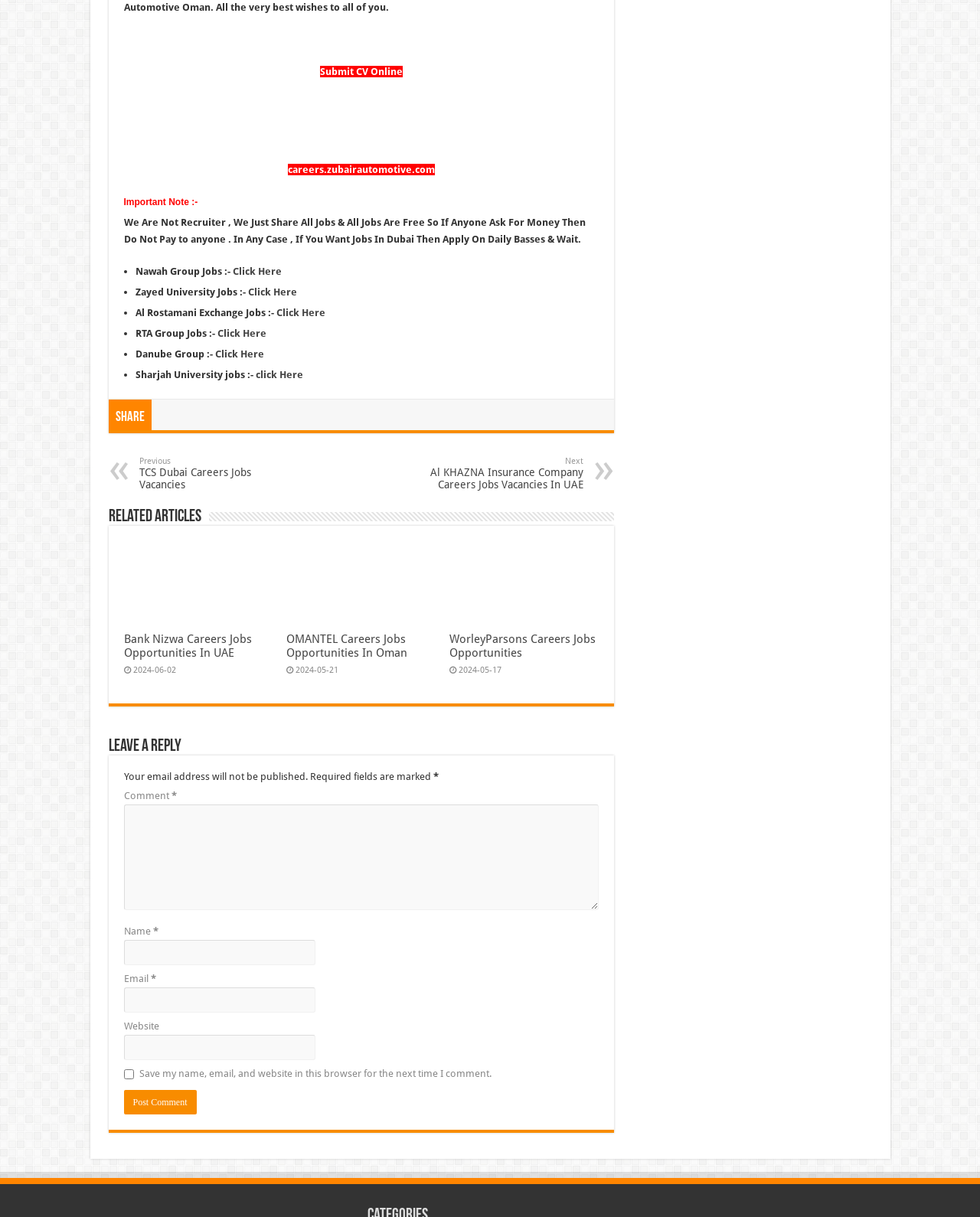Identify the coordinates of the bounding box for the element that must be clicked to accomplish the instruction: "Click on Nawah Group Jobs".

[0.237, 0.218, 0.287, 0.228]